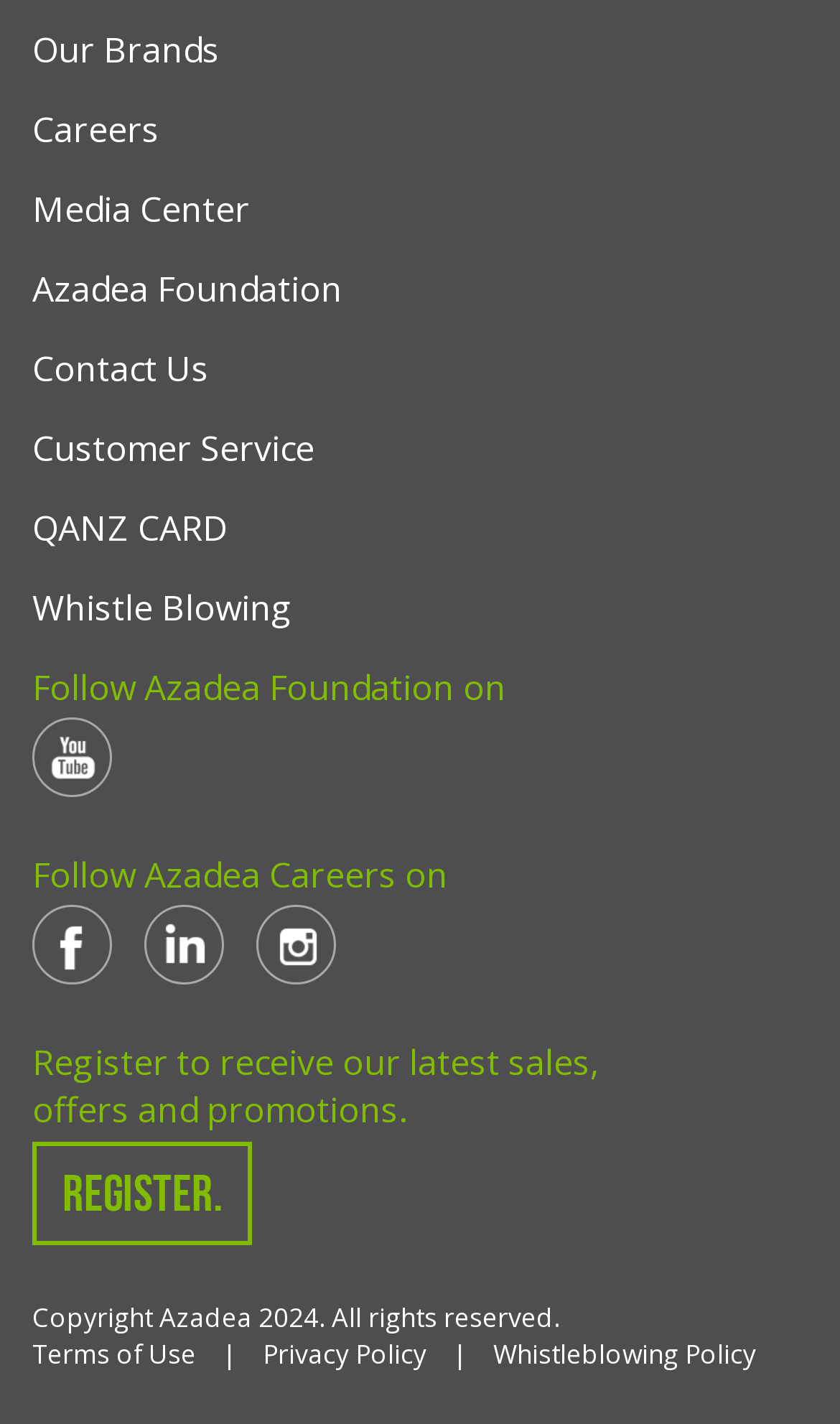How many links are in the footer section?
Look at the image and provide a short answer using one word or a phrase.

9